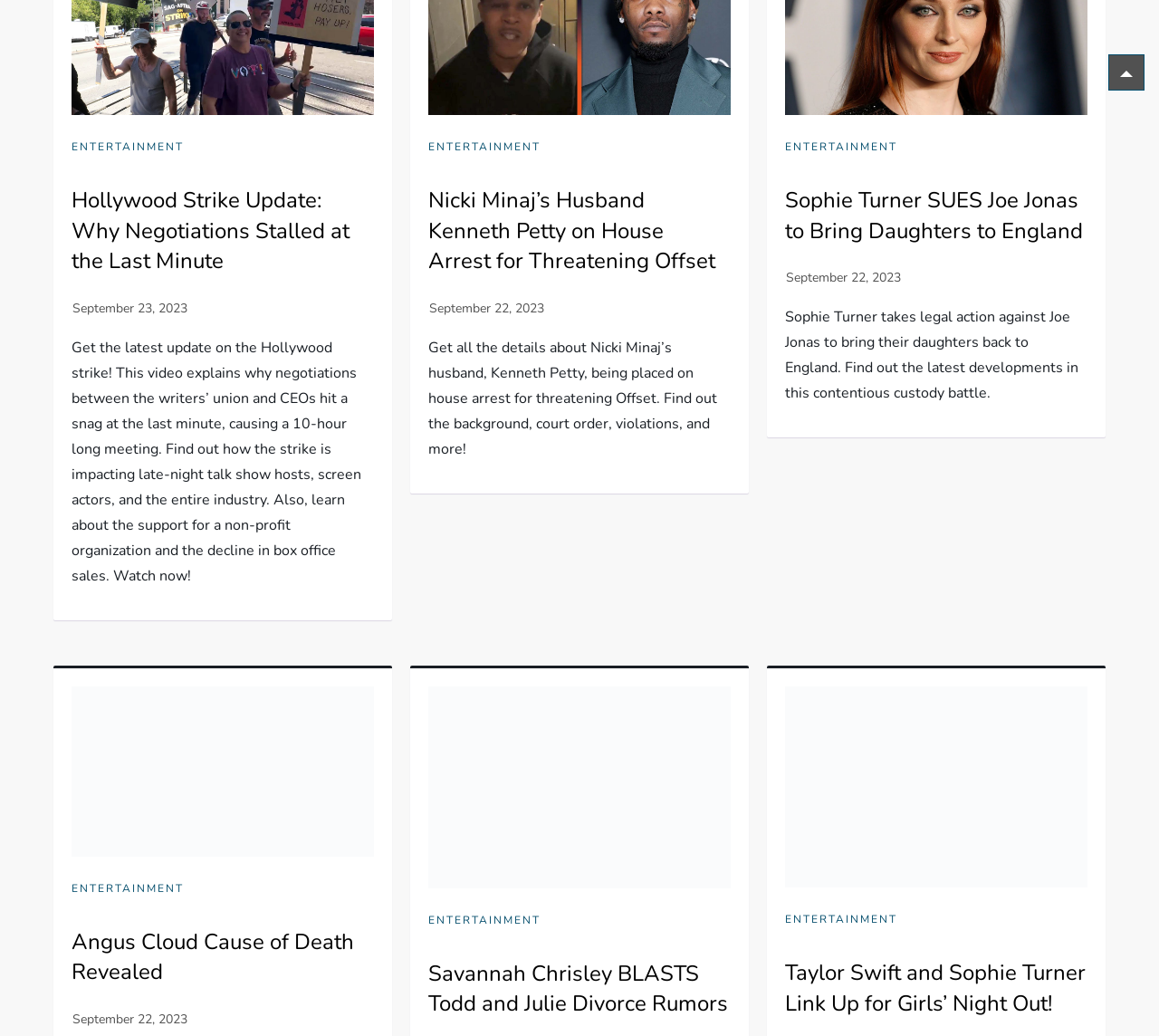How many articles are on this webpage?
Look at the image and construct a detailed response to the question.

I counted the number of headings on the webpage, each of which represents a separate article. There are five headings, therefore, there are five articles on this webpage.